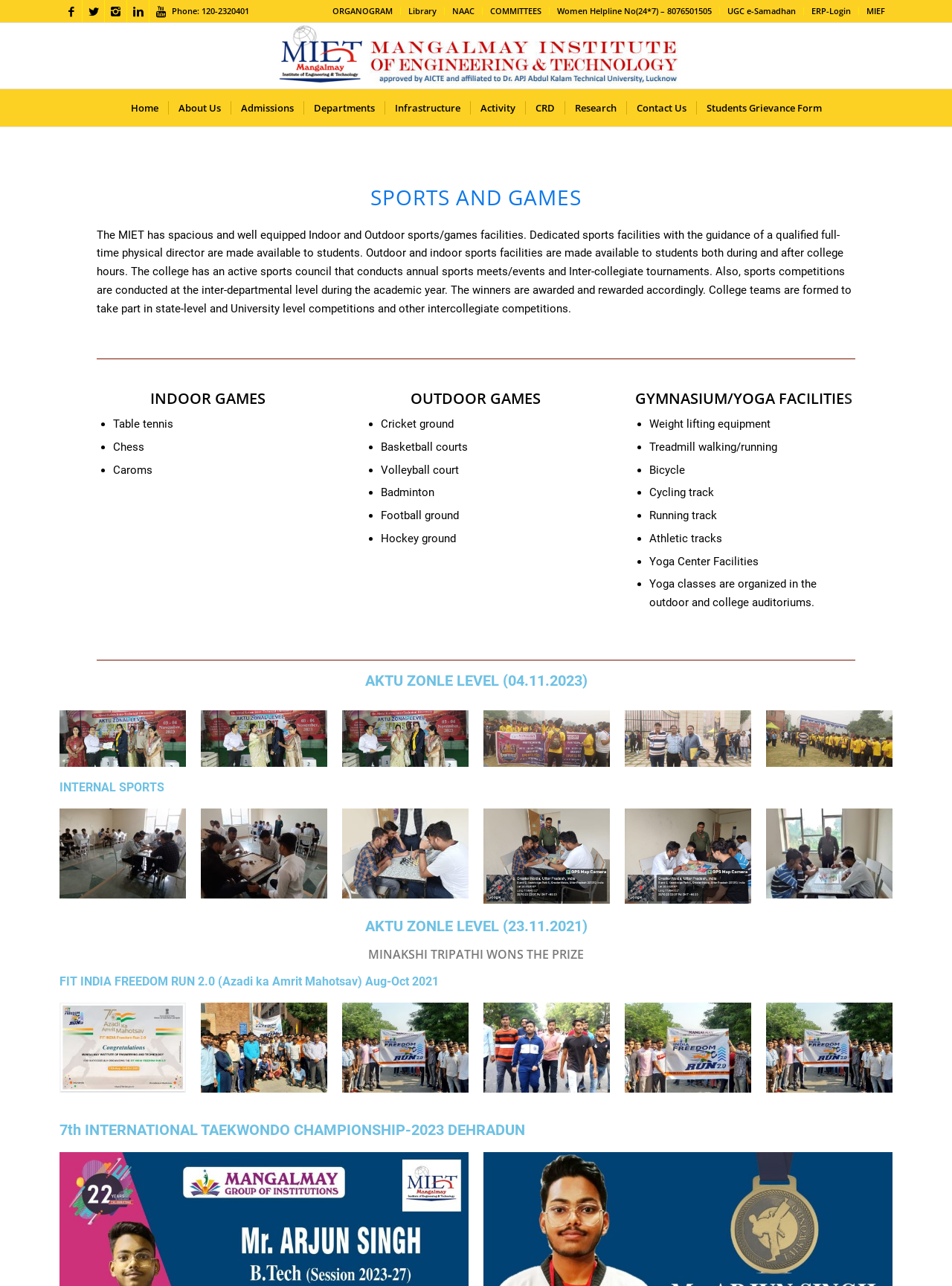Provide the bounding box coordinates for the UI element described in this sentence: "Contact Us". The coordinates should be four float values between 0 and 1, i.e., [left, top, right, bottom].

[0.657, 0.069, 0.731, 0.098]